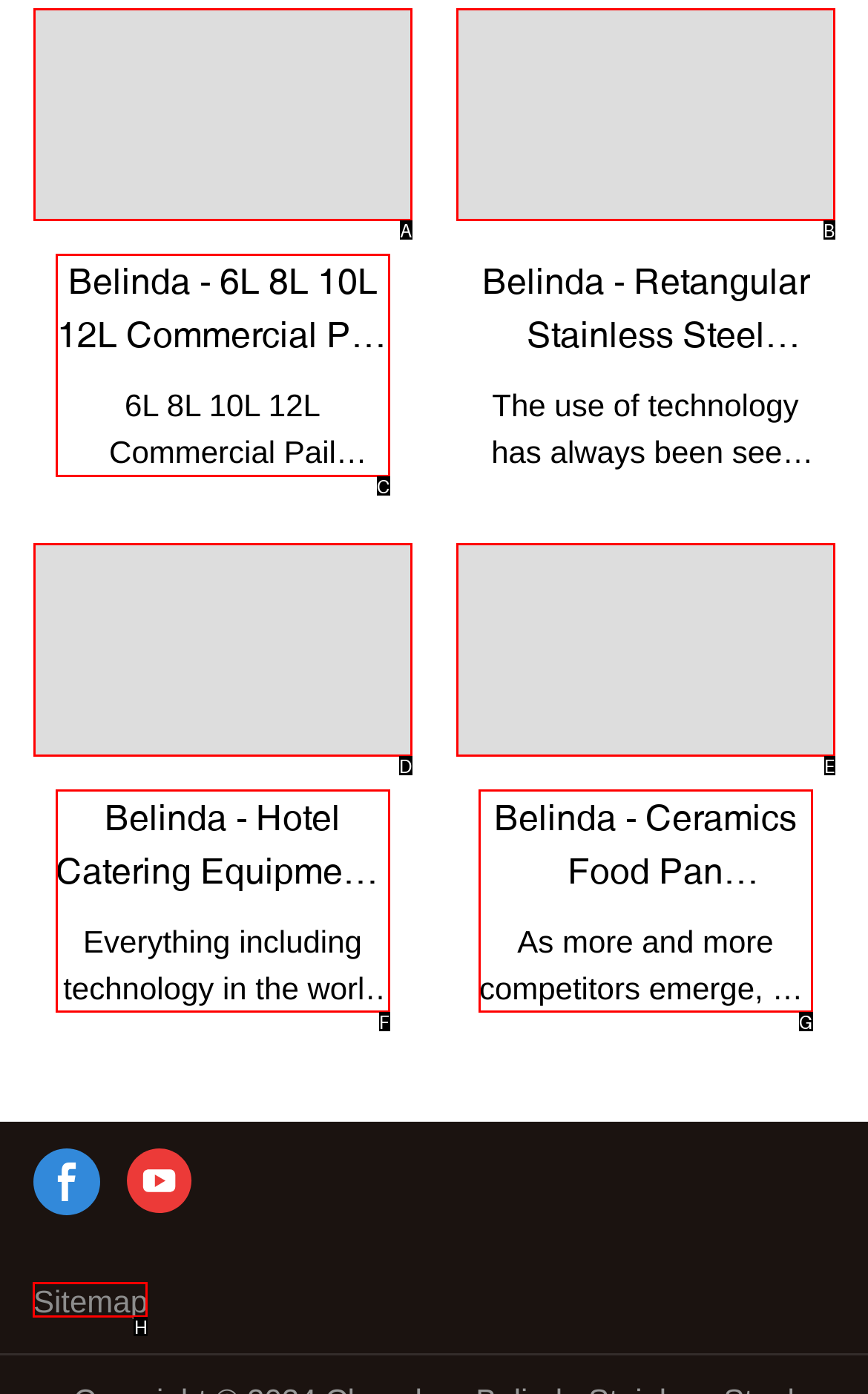Determine the letter of the UI element that will complete the task: Go to Sitemap
Reply with the corresponding letter.

H